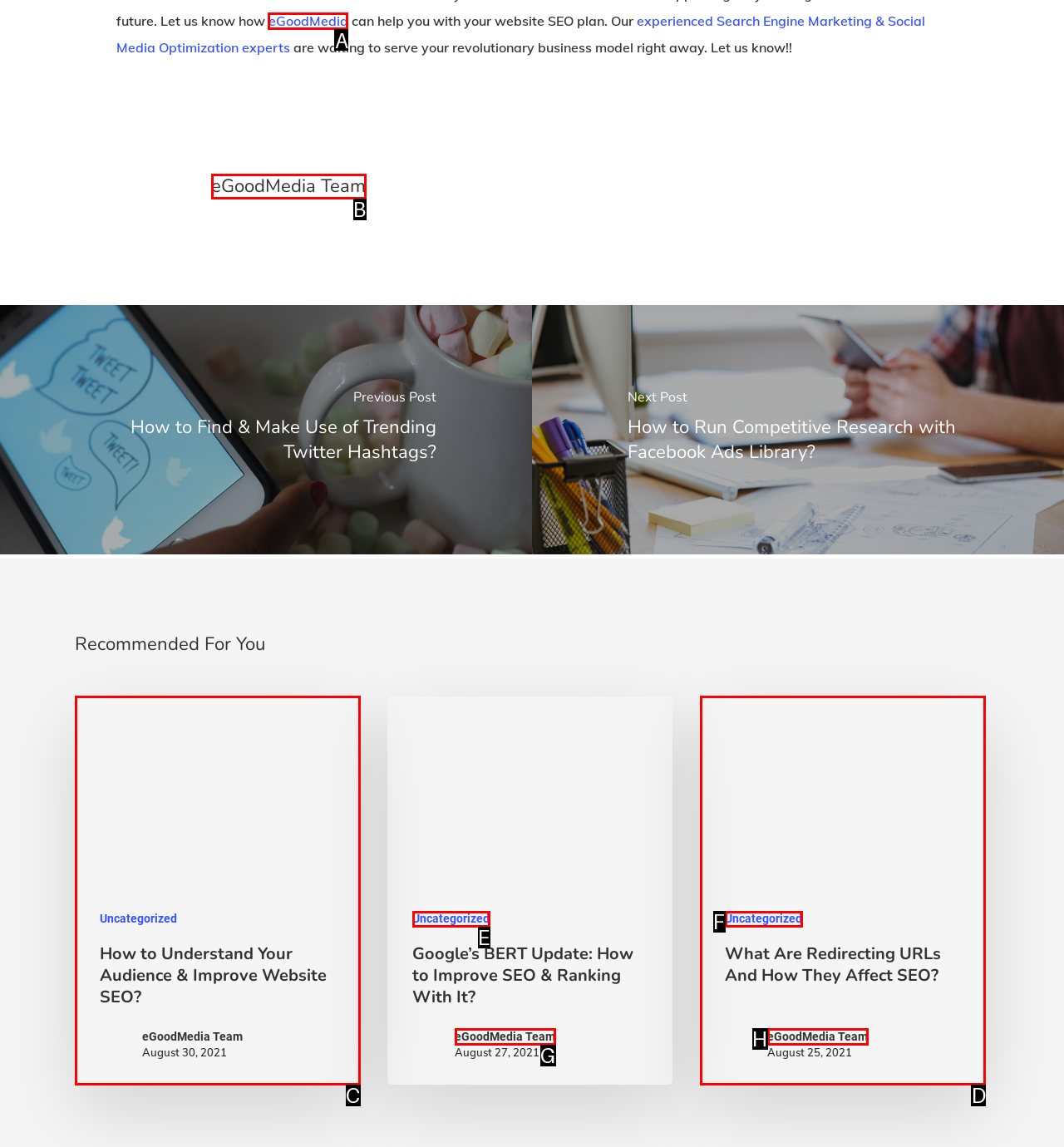Choose the letter of the UI element necessary for this task: click on the link to learn about eGoodMedia's SEO plan
Answer with the correct letter.

A